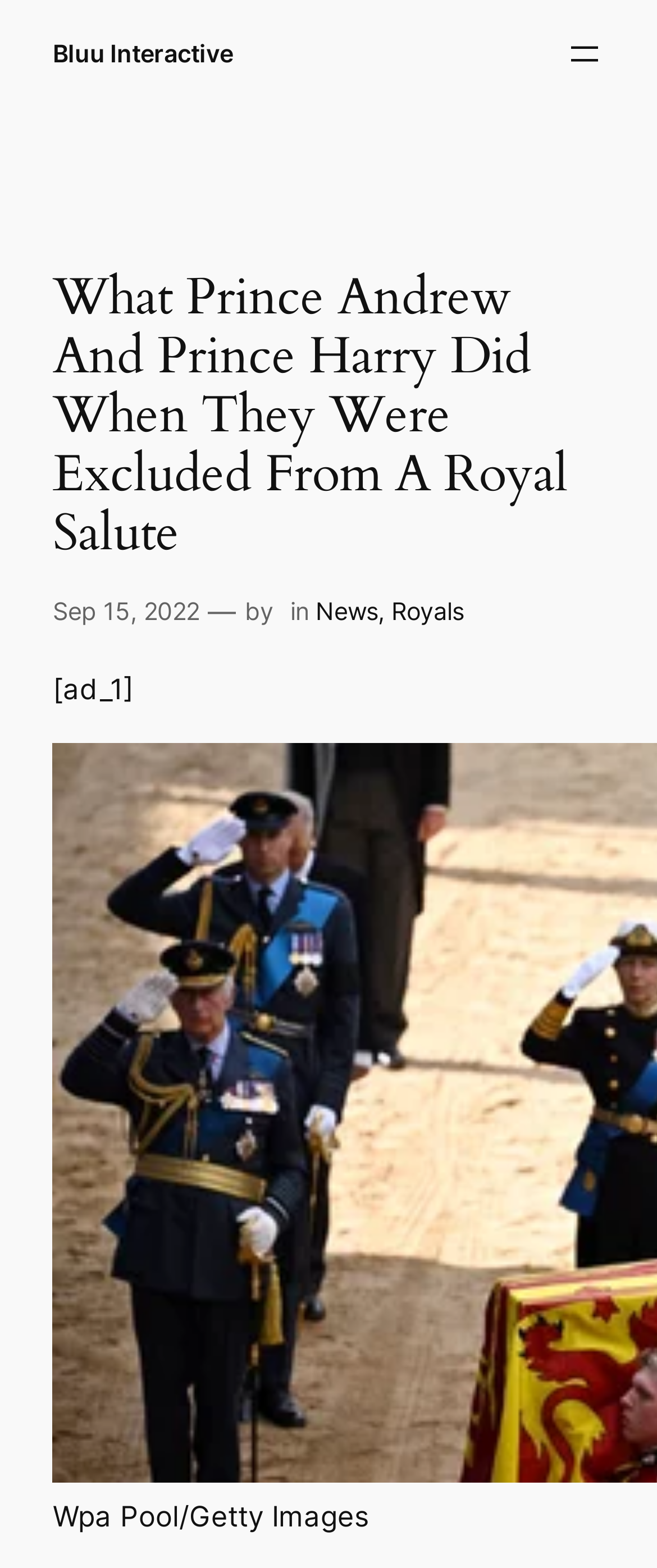Please predict the bounding box coordinates (top-left x, top-left y, bottom-right x, bottom-right y) for the UI element in the screenshot that fits the description: Royals

[0.596, 0.381, 0.706, 0.399]